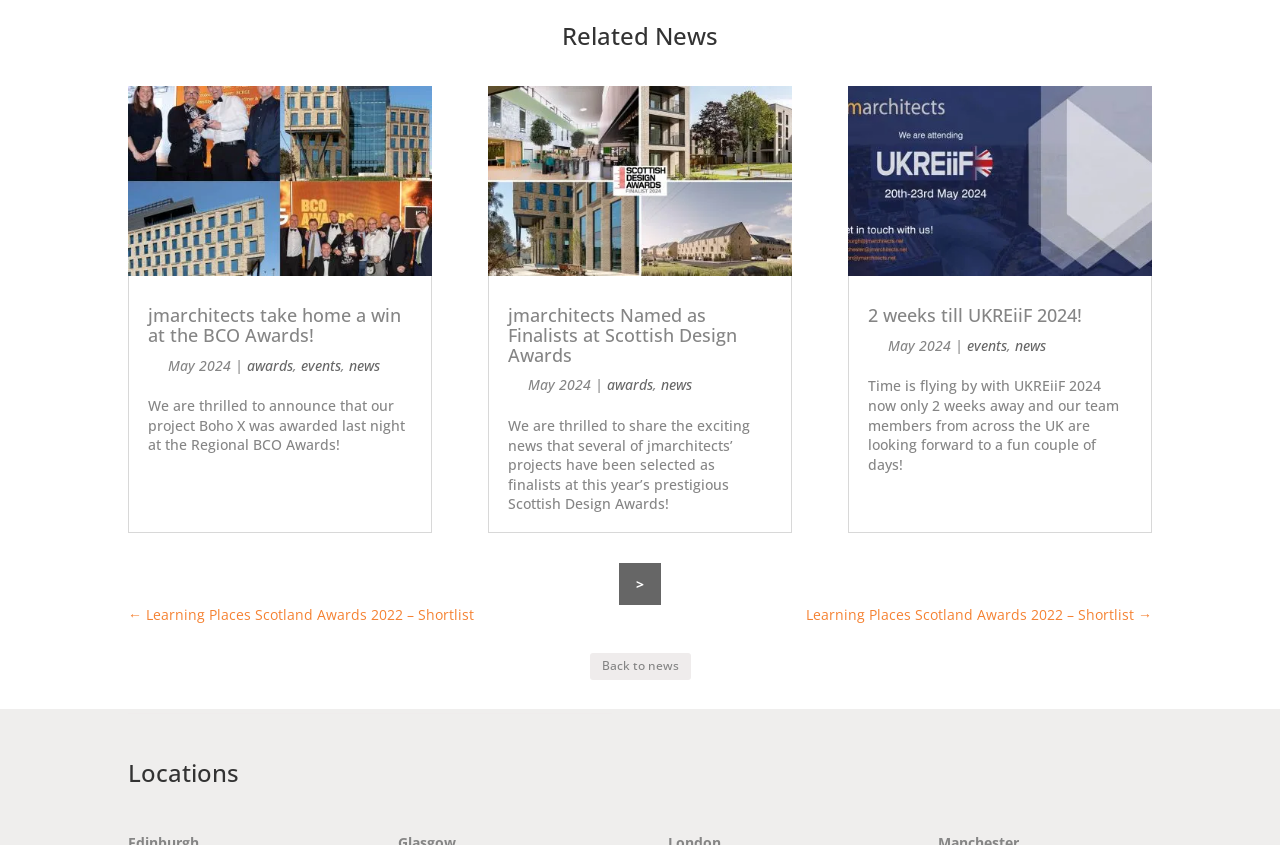Please mark the bounding box coordinates of the area that should be clicked to carry out the instruction: "learn about events".

[0.756, 0.397, 0.787, 0.42]